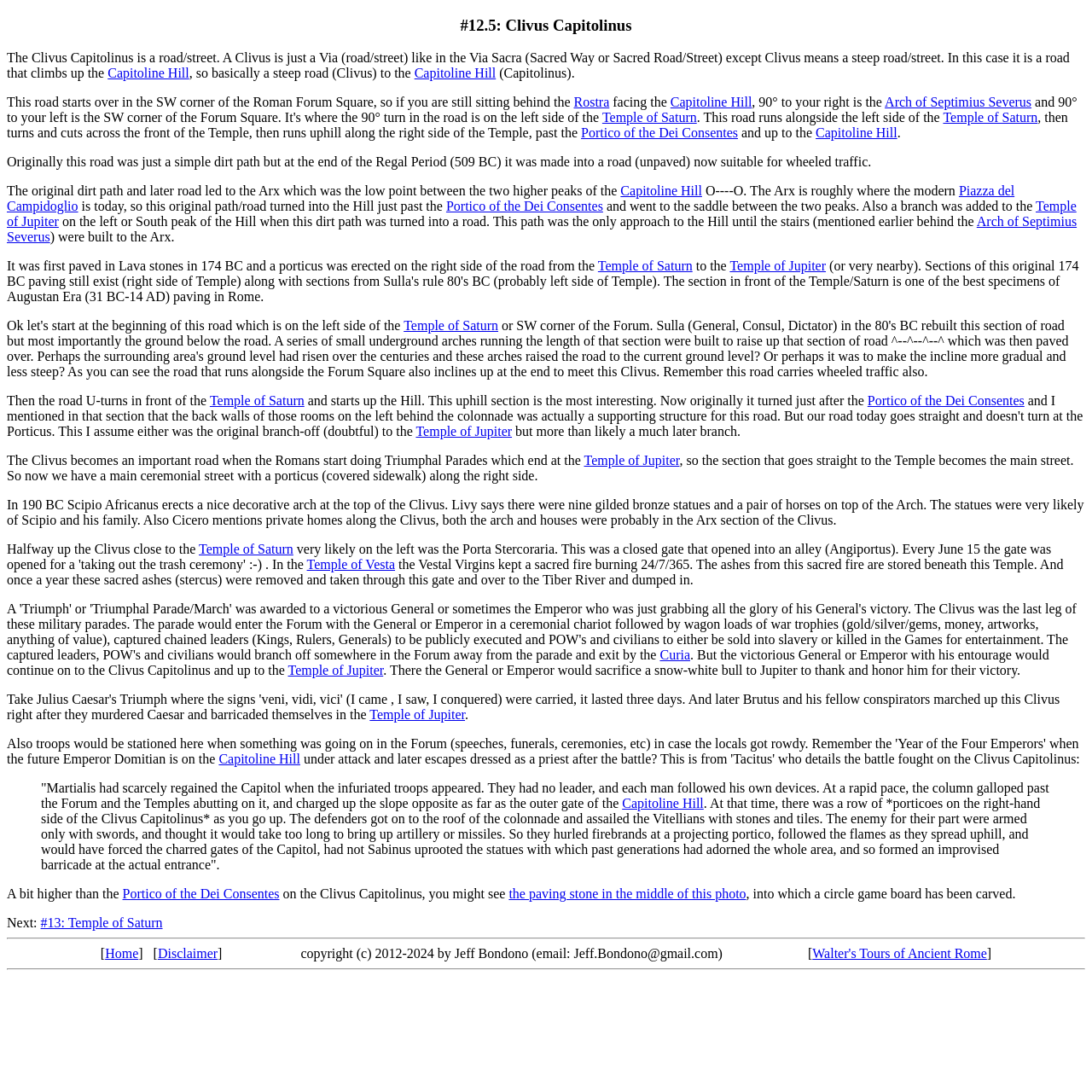What is the Clivus Capitolinus?
We need a detailed and meticulous answer to the question.

Based on the webpage content, the Clivus Capitolinus is a road or street that climbs up the Capitoline Hill. It is mentioned in the heading '#12.5: Clivus Capitolinus' and described in the subsequent paragraphs.